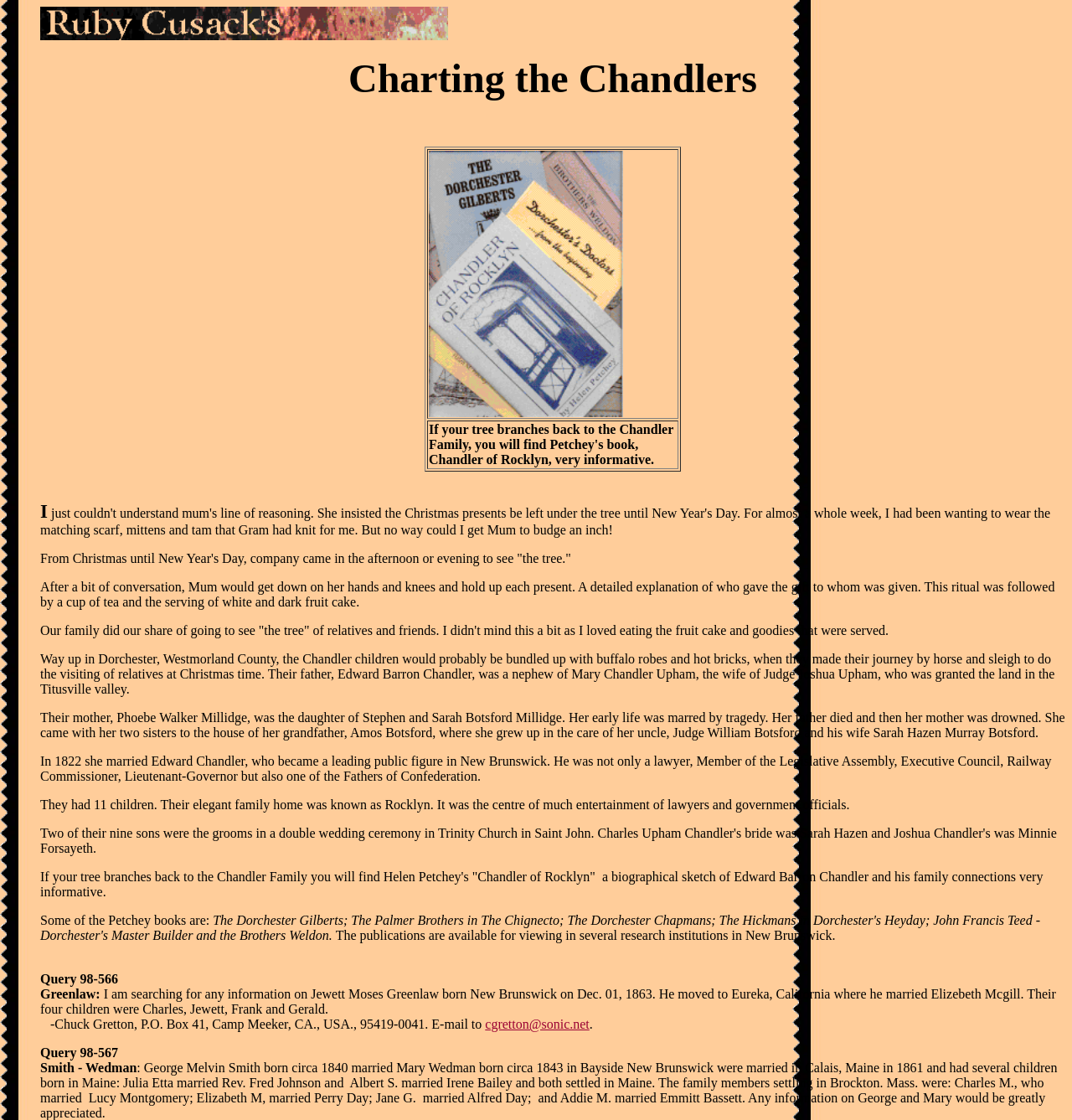Find the bounding box coordinates for the element described here: "cgretton@sonic.net".

[0.453, 0.908, 0.55, 0.921]